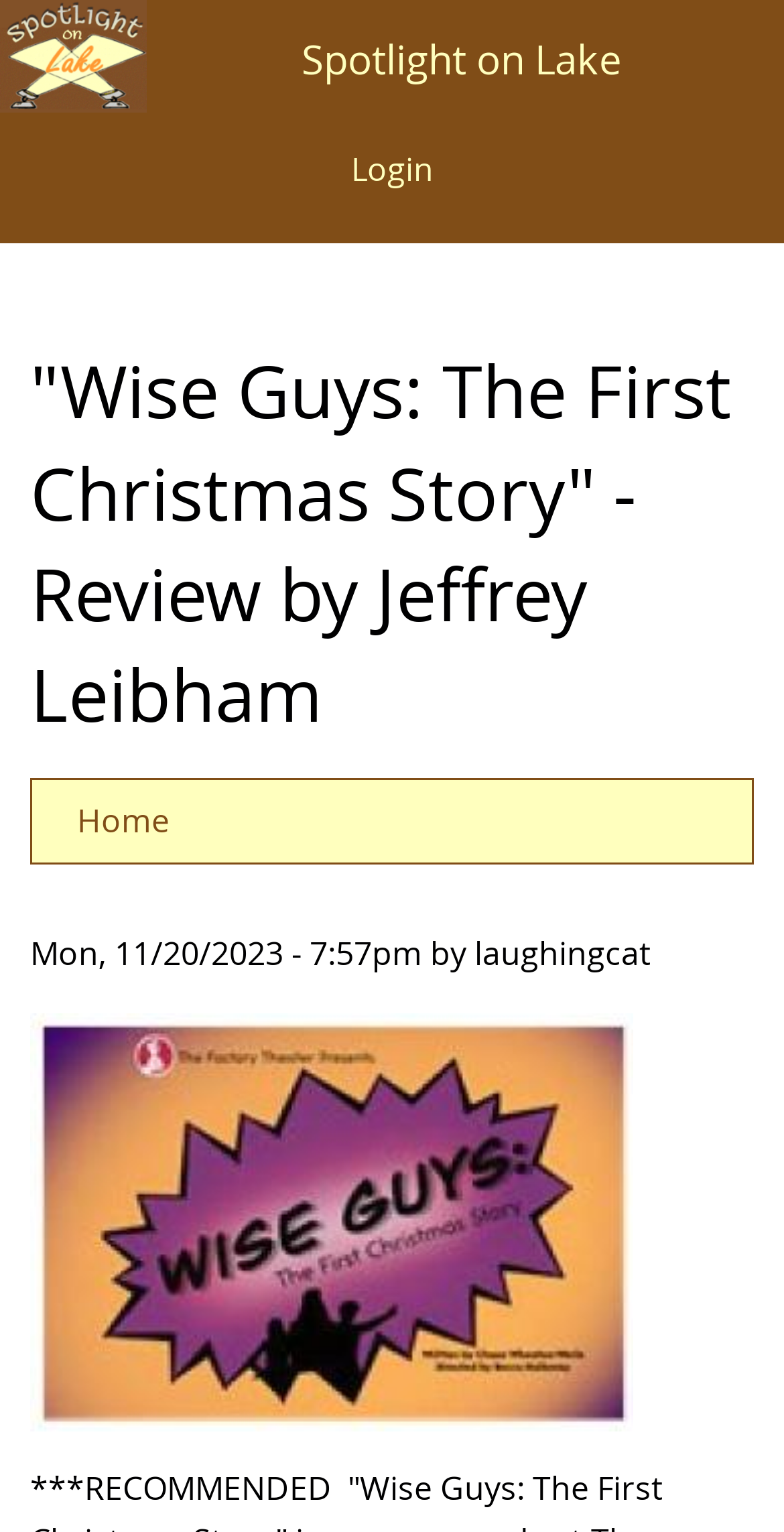Answer the question using only one word or a concise phrase: What is the name of the play being reviewed?

Wise Guys: The First Christmas Story